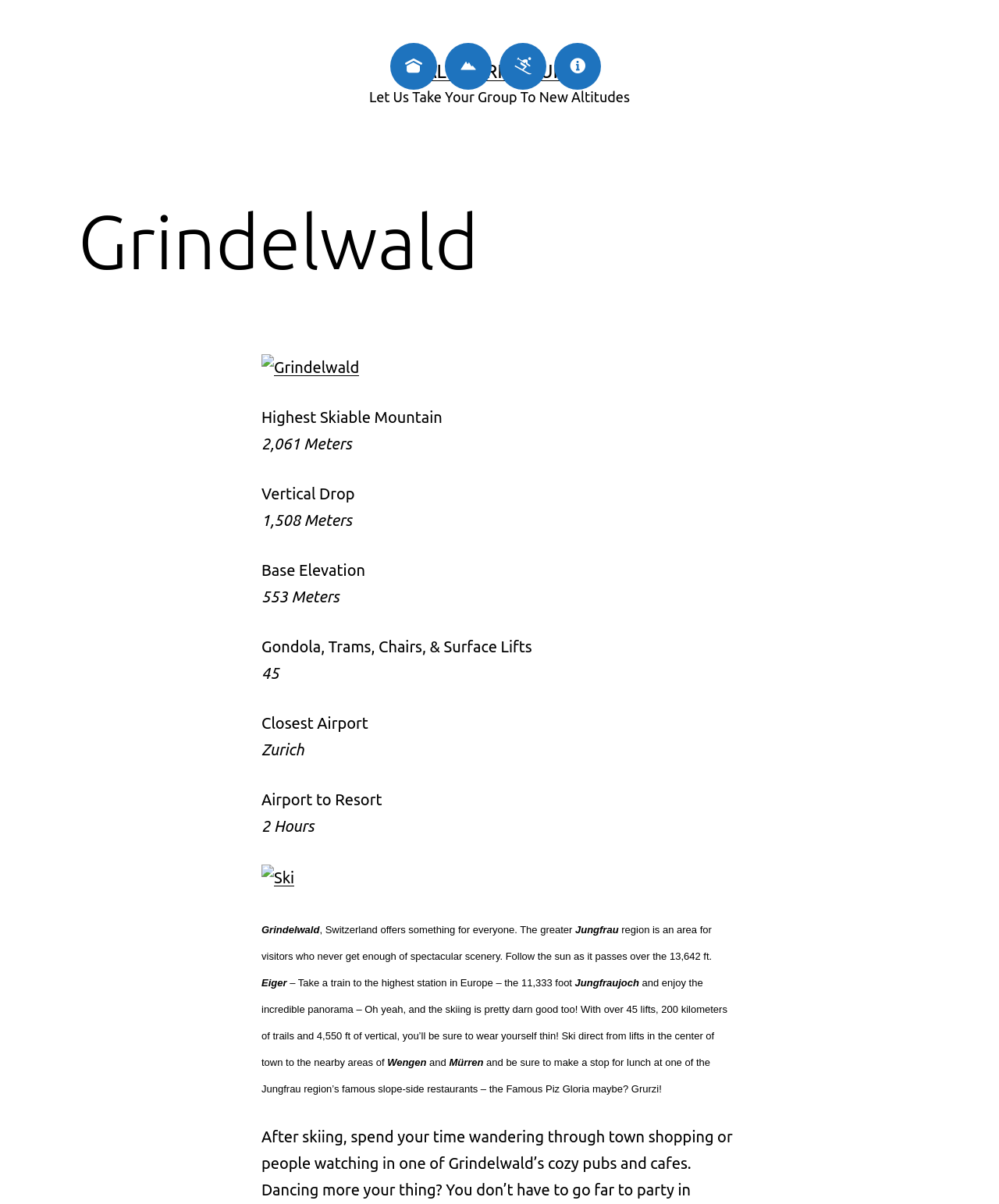What is the closest airport to Grindelwald?
Respond with a short answer, either a single word or a phrase, based on the image.

Zurich